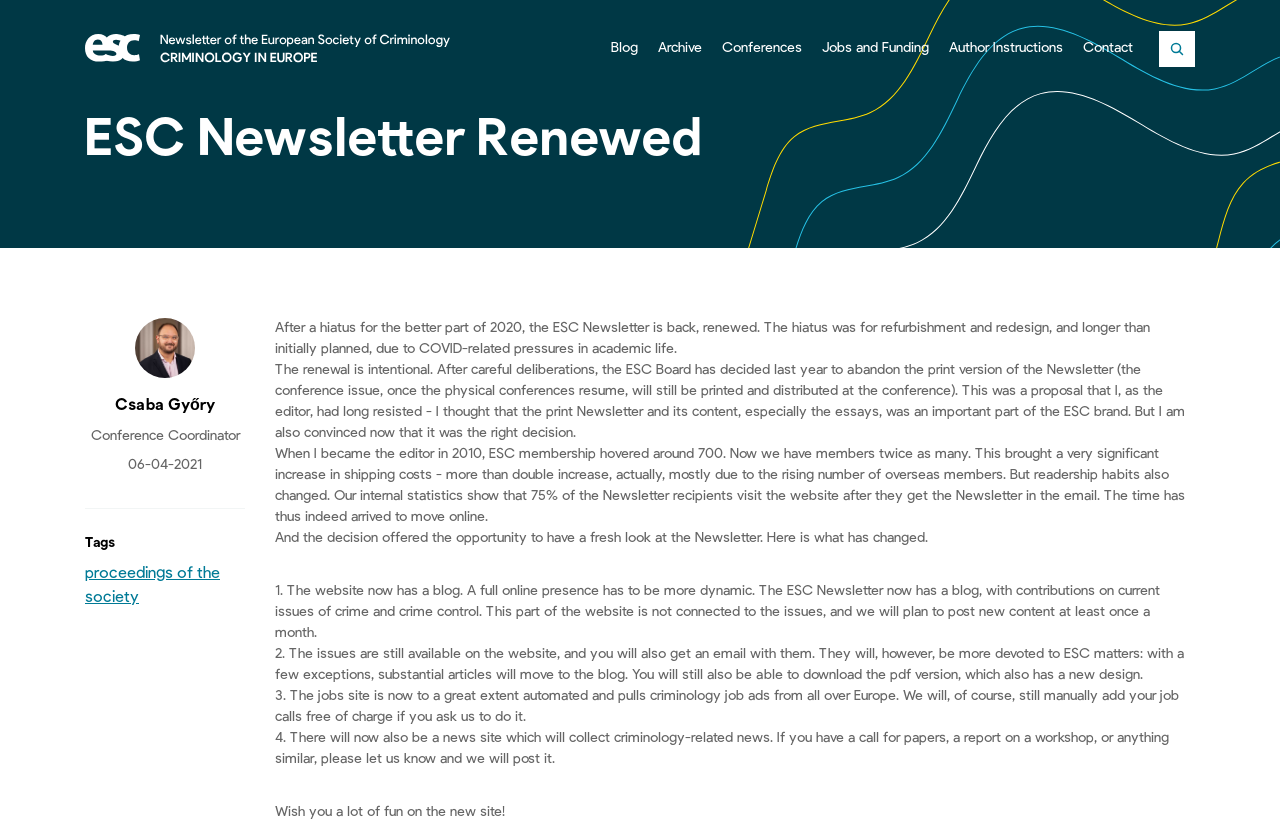Identify and provide the main heading of the webpage.

ESC Newsletter Renewed